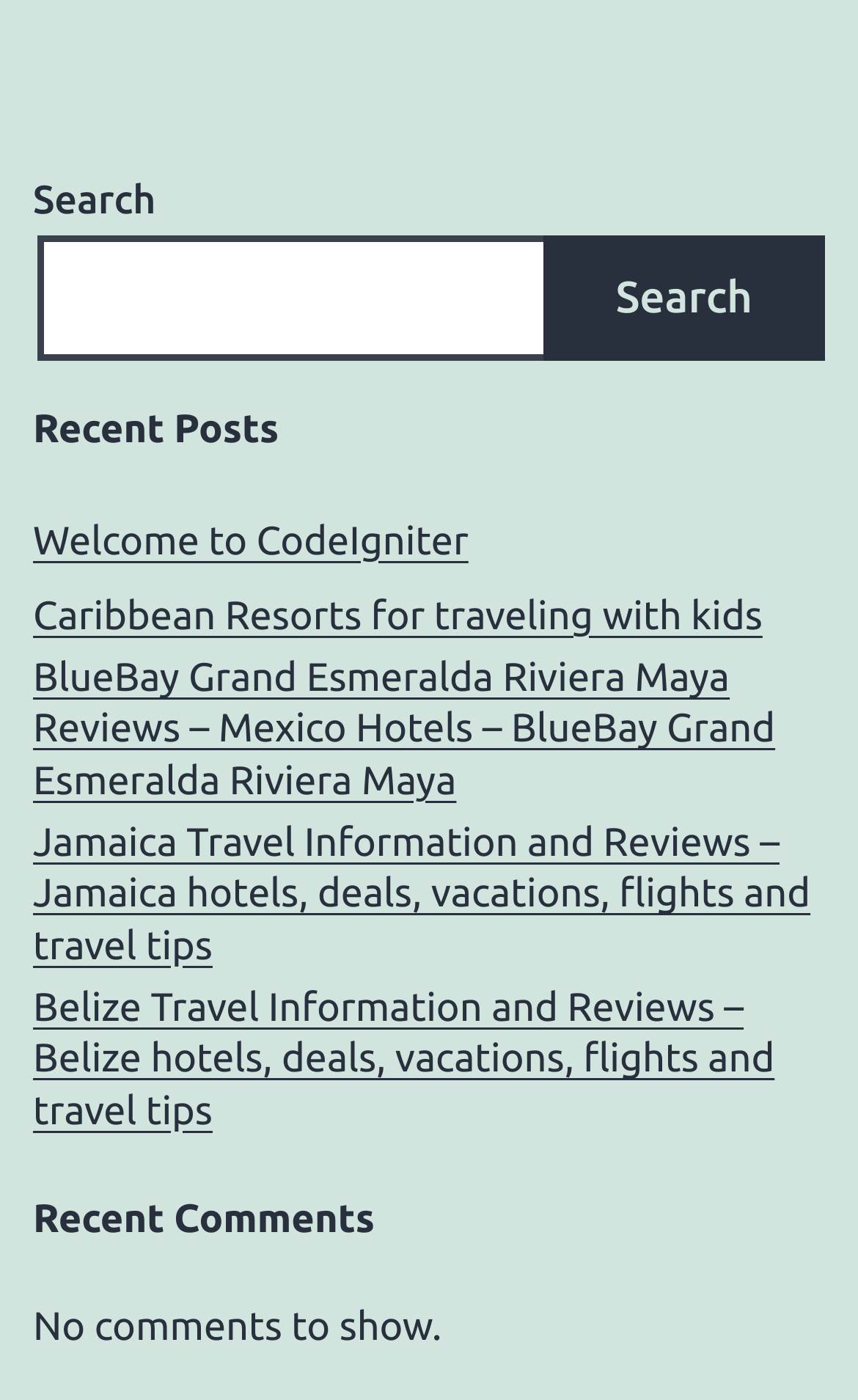Carefully examine the image and provide an in-depth answer to the question: How many recent posts are listed?

The webpage has a section titled 'Recent Posts' which lists four links to different posts, including 'Welcome to CodeIgniter', 'Caribbean Resorts for traveling with kids', and two others.